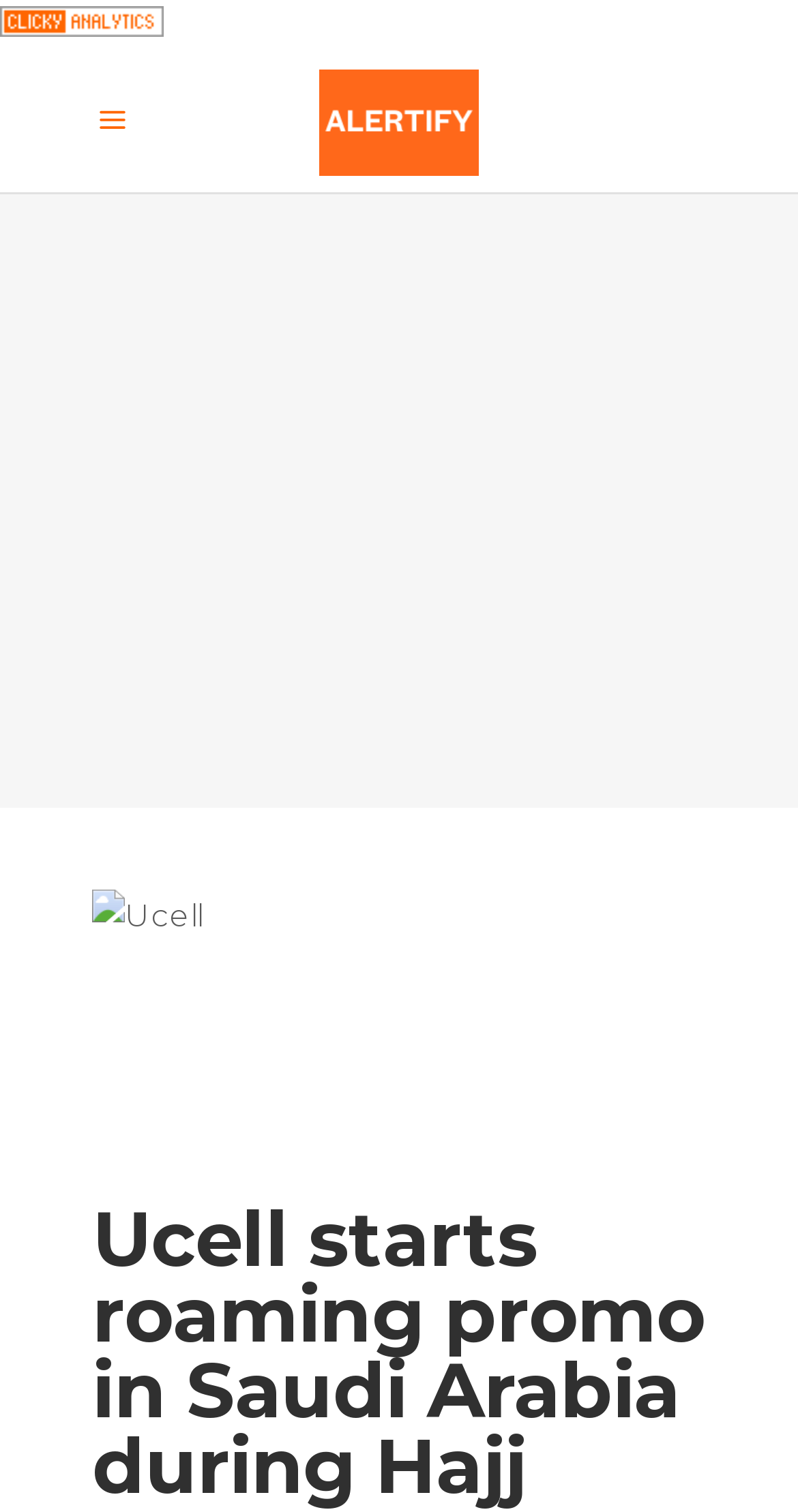Find the bounding box coordinates for the UI element that matches this description: "alt="Mobile Logo"".

[0.401, 0.045, 0.599, 0.116]